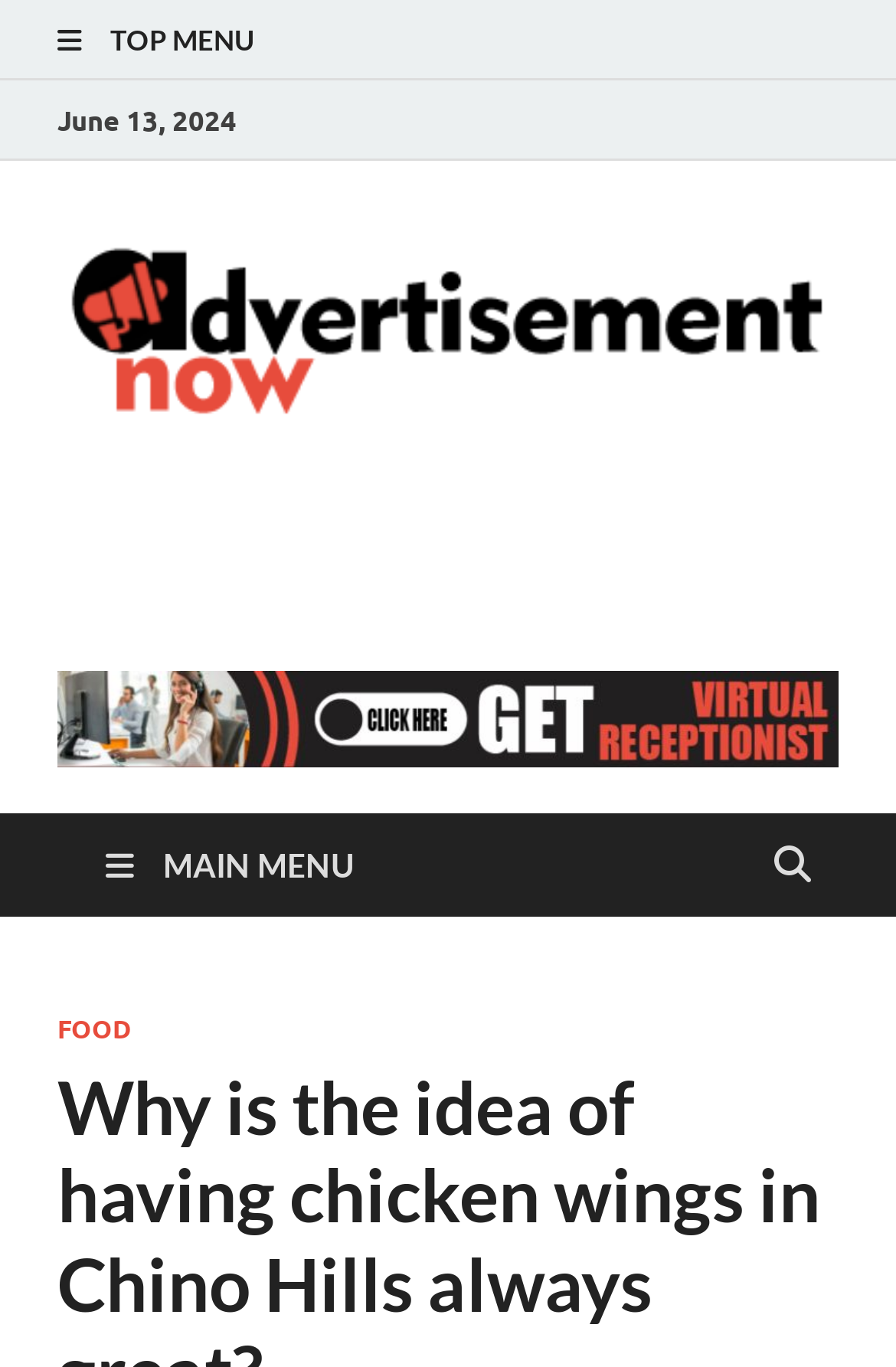What is the layout of the main menu?
Respond to the question with a well-detailed and thorough answer.

The main menu elements, including the 'FOOD' link and the 'MAIN MENU' link, have bounding box coordinates that indicate a vertical layout. The y1 and y2 coordinates of these elements increase as you move down the page, suggesting a top-to-bottom layout.